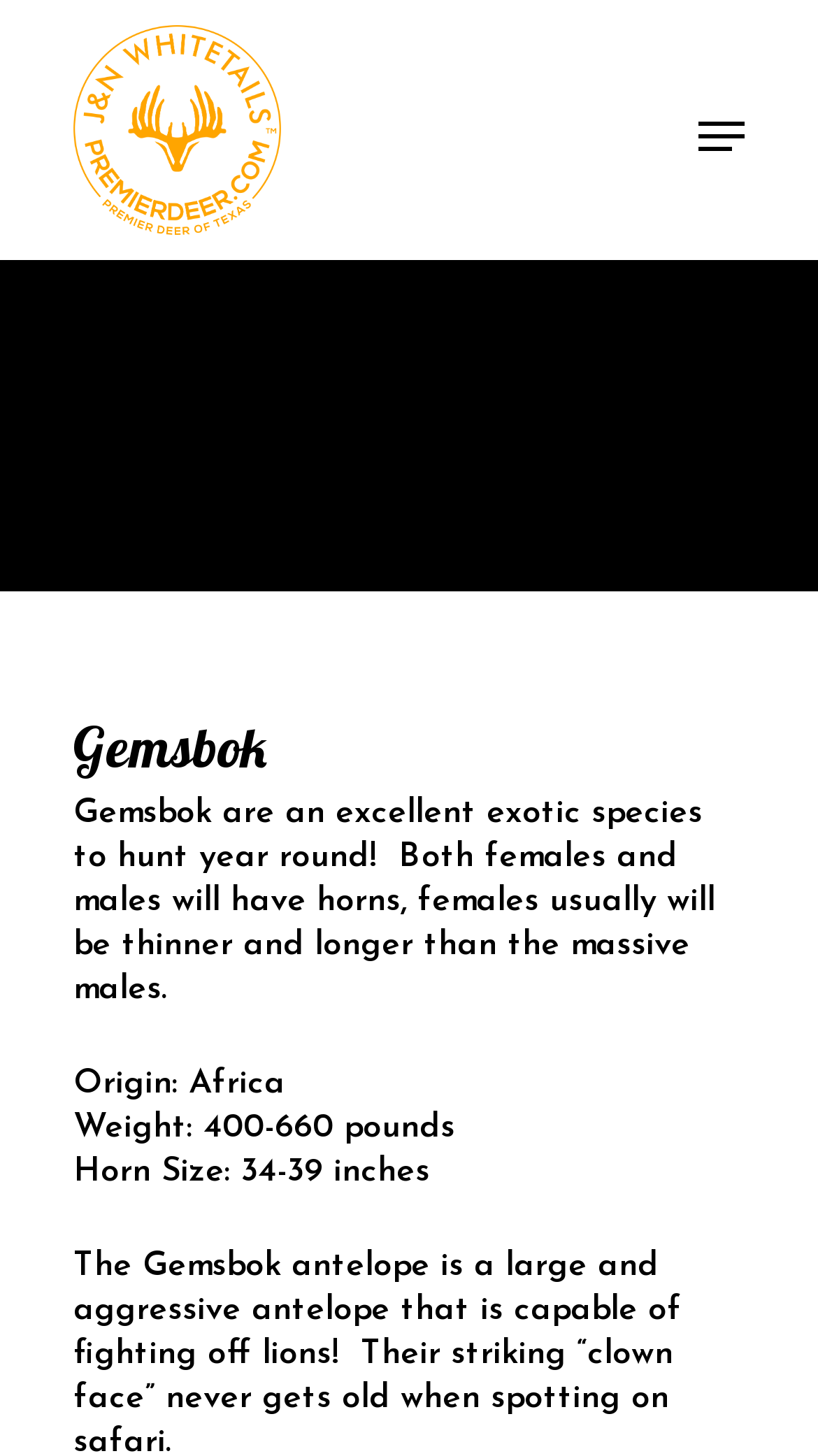Indicate the bounding box coordinates of the element that must be clicked to execute the instruction: "Click on the navigation menu". The coordinates should be given as four float numbers between 0 and 1, i.e., [left, top, right, bottom].

[0.854, 0.079, 0.91, 0.108]